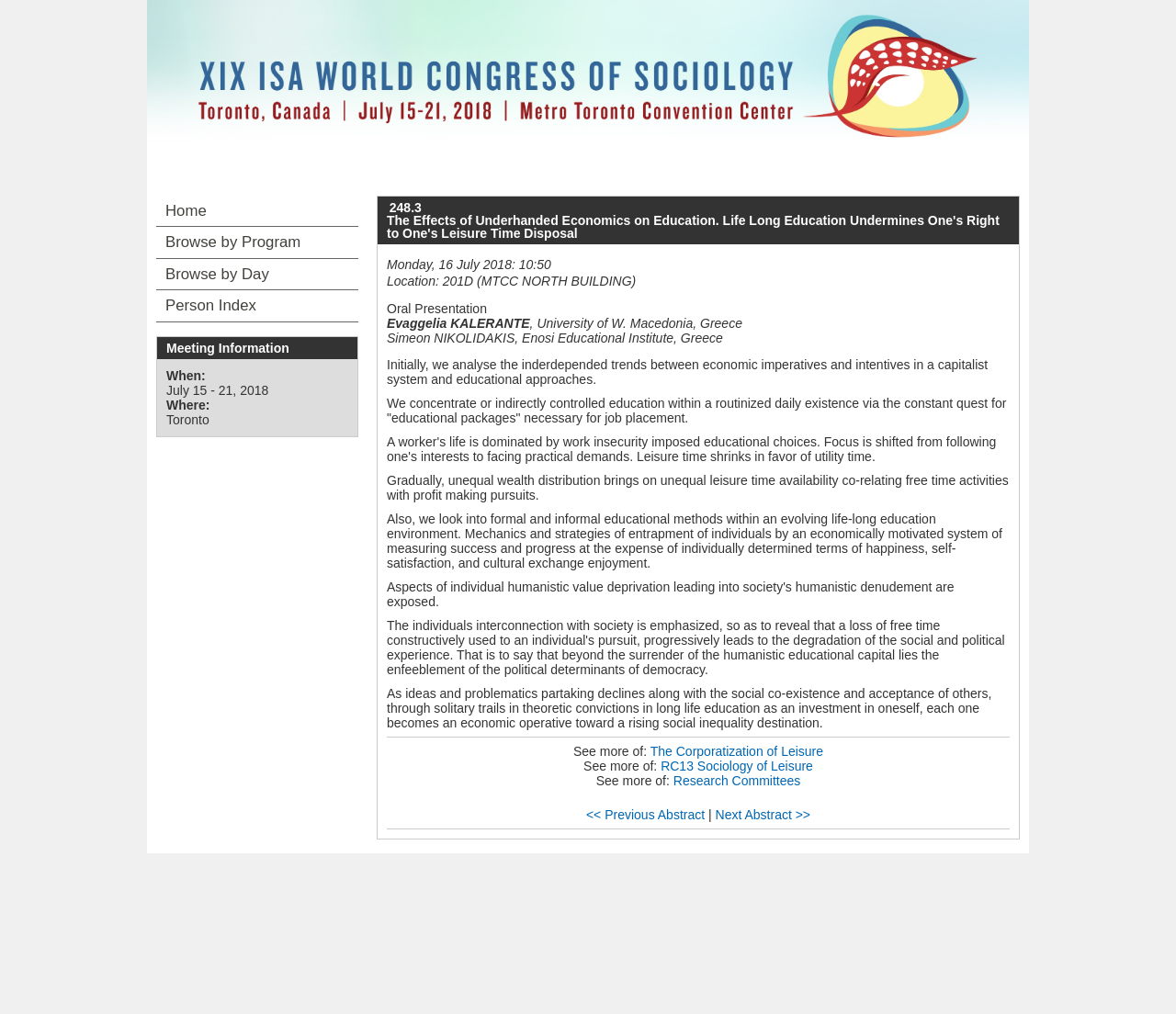Produce an elaborate caption capturing the essence of the webpage.

This webpage appears to be an abstract page for a research paper titled "The Effects of Underhanded Economics on Education. Life Long Education Undermines One's Right to One's Leisure Time Disposal" presented at the XIX ISA World Congress of Sociology in 2018. 

At the top of the page, there is a link to the congress's website, accompanied by an image. Below this, the title of the paper is displayed as a heading. 

The paper's details are presented in a structured format, with the date and time of the presentation, "Monday, 16 July 2018: 10:50", and the location, "201D (MTCC NORTH BUILDING)", displayed prominently. The type of presentation, "Oral Presentation", is also specified. 

The authors of the paper, Evaggelia KALERANTE and Simeon NIKOLIDAKIS, are listed along with their affiliations, University of W. Macedonia, Greece, and Enosi Educational Institute, Greece, respectively. 

The abstract of the paper is divided into four paragraphs, which discuss the effects of economic imperatives on education, the impact of unequal wealth distribution on leisure time, and the consequences of life-long education on individual happiness and social inequality. 

Towards the bottom of the page, there are links to related topics, including "The Corporatization of Leisure", "RC13 Sociology of Leisure", and "Research Committees". 

On the left side of the page, there is a complementary section with links to the homepage, program, day, and person index. Additionally, there is a "Meeting Information" section that displays the dates and location of the congress.